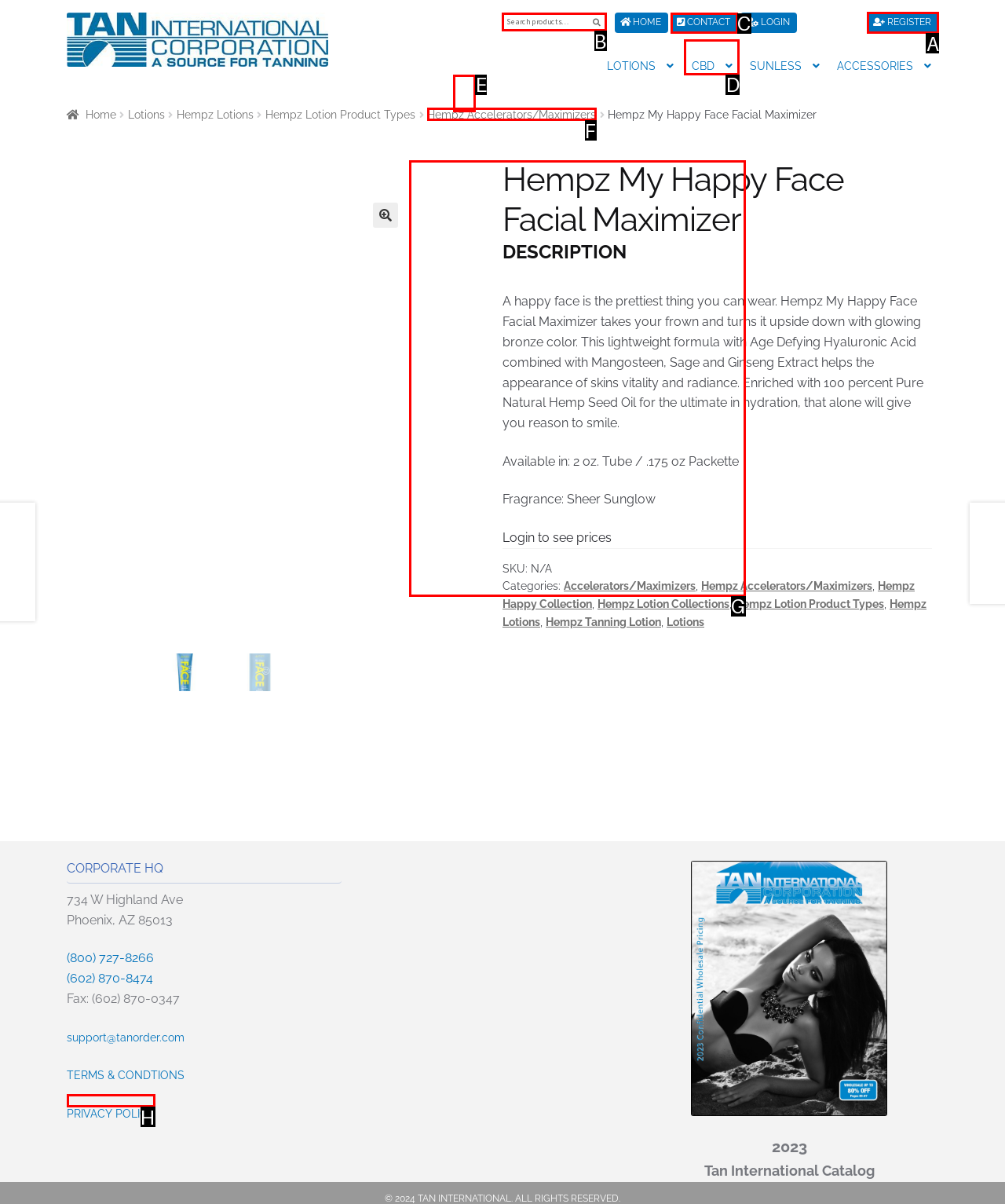Which option should be clicked to execute the following task: Register for an account? Respond with the letter of the selected option.

A